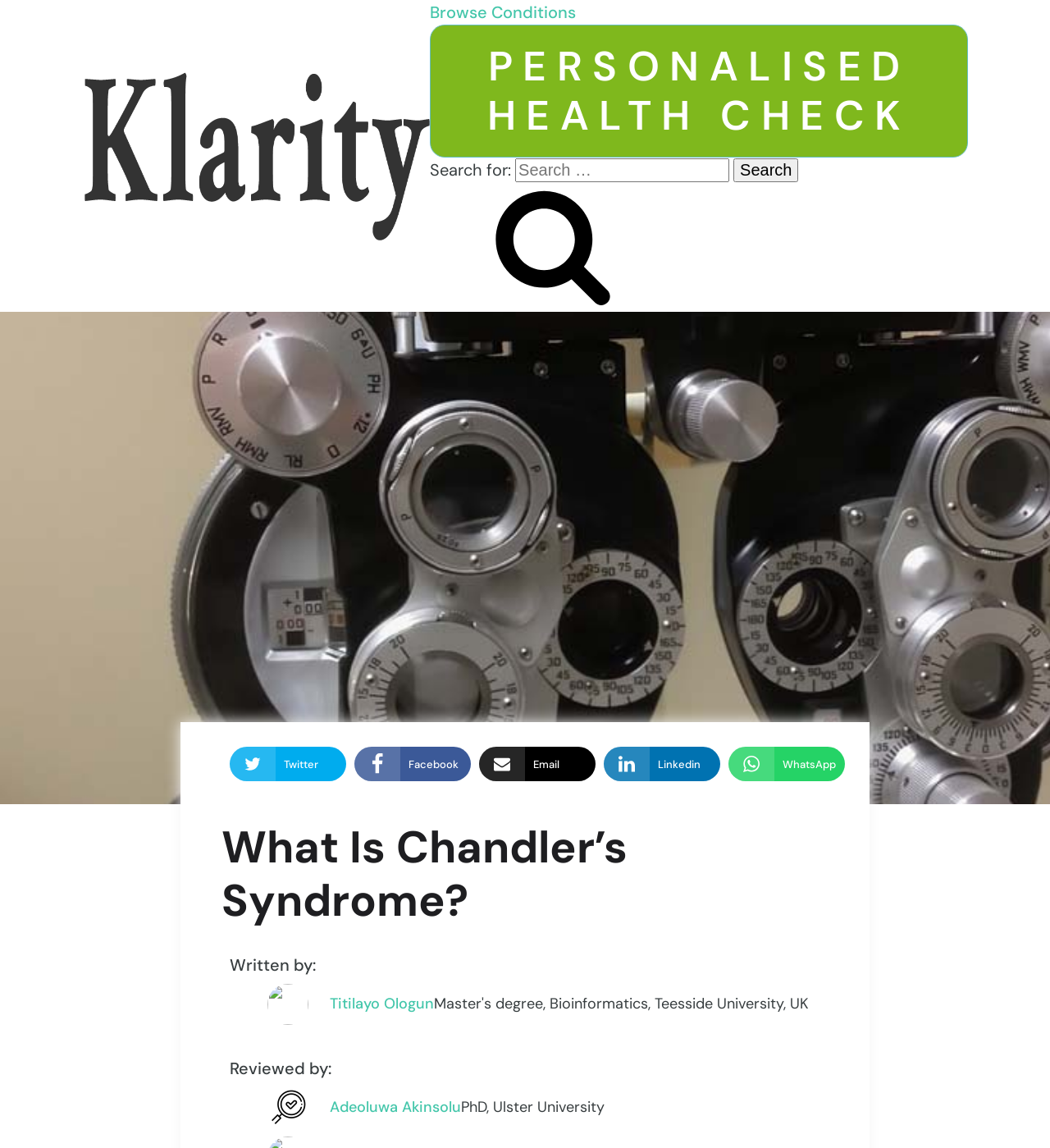Find the bounding box coordinates for the element that must be clicked to complete the instruction: "Search for a condition". The coordinates should be four float numbers between 0 and 1, indicated as [left, top, right, bottom].

[0.409, 0.137, 0.761, 0.159]